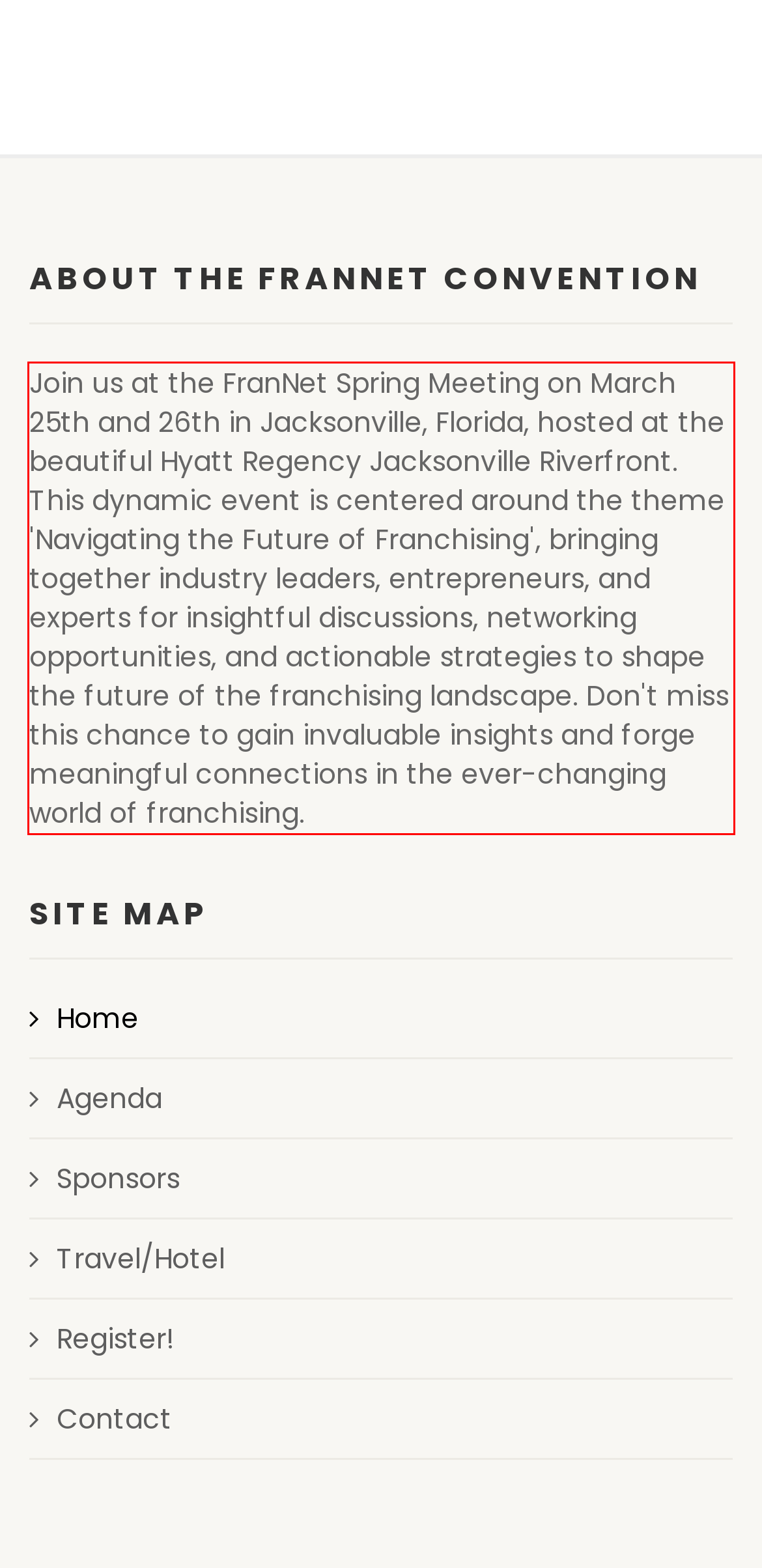Please recognize and transcribe the text located inside the red bounding box in the webpage image.

Join us at the FranNet Spring Meeting on March 25th and 26th in Jacksonville, Florida, hosted at the beautiful Hyatt Regency Jacksonville Riverfront. This dynamic event is centered around the theme 'Navigating the Future of Franchising', bringing together industry leaders, entrepreneurs, and experts for insightful discussions, networking opportunities, and actionable strategies to shape the future of the franchising landscape. Don't miss this chance to gain invaluable insights and forge meaningful connections in the ever-changing world of franchising.